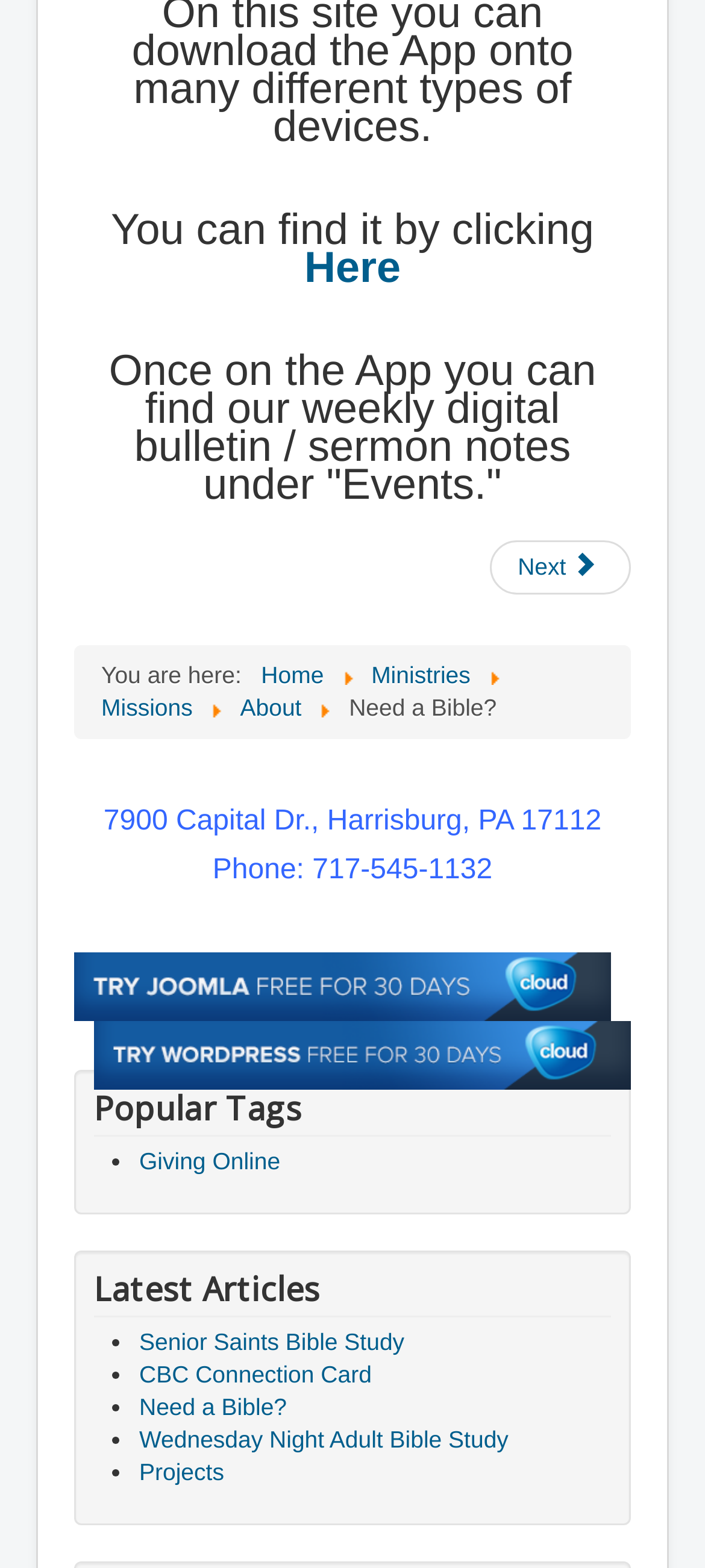Kindly determine the bounding box coordinates of the area that needs to be clicked to fulfill this instruction: "Explore job opportunities".

None